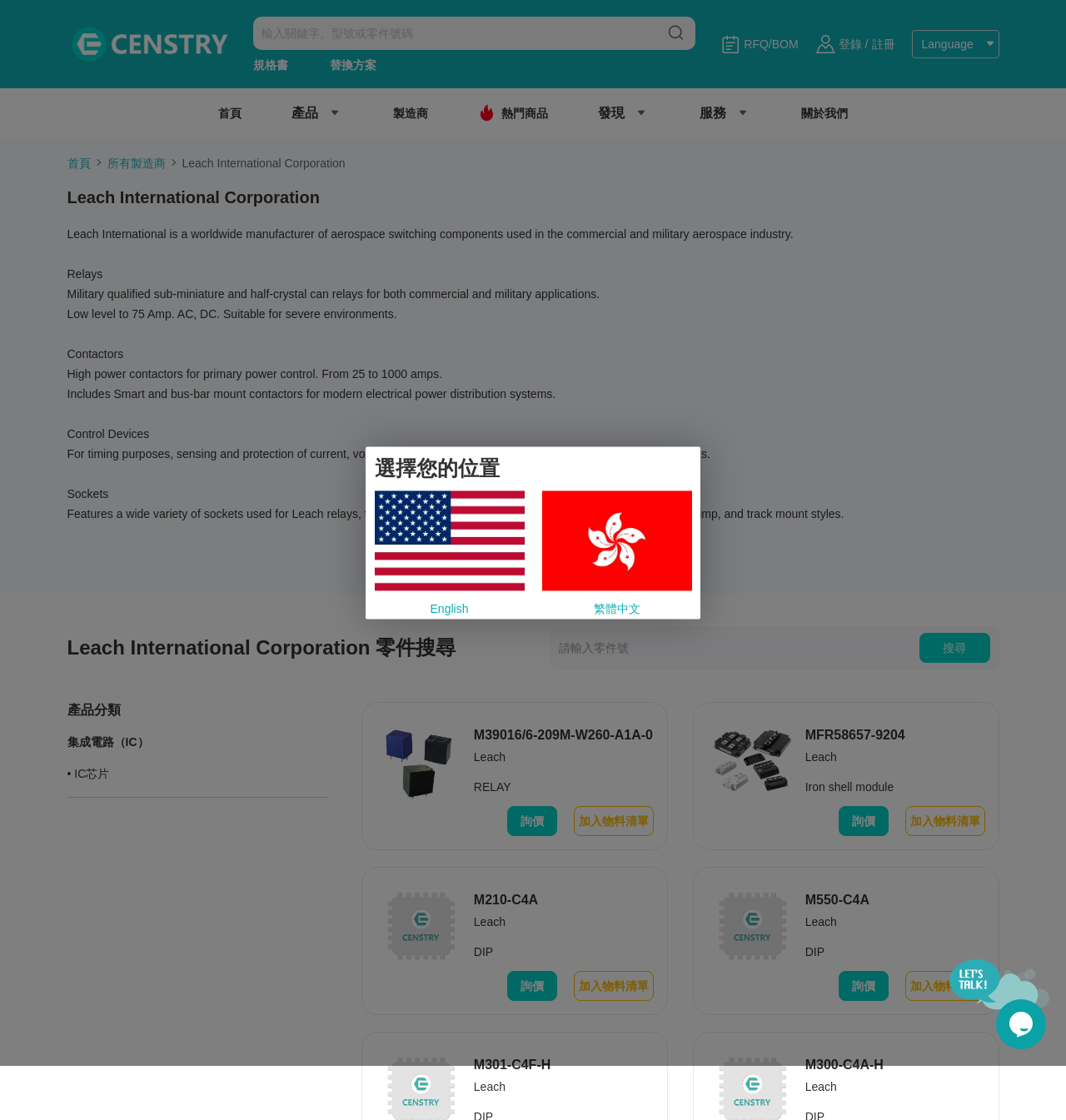Please find the bounding box coordinates of the clickable region needed to complete the following instruction: "Search for a part number". The bounding box coordinates must consist of four float numbers between 0 and 1, i.e., [left, top, right, bottom].

[0.237, 0.015, 0.627, 0.045]